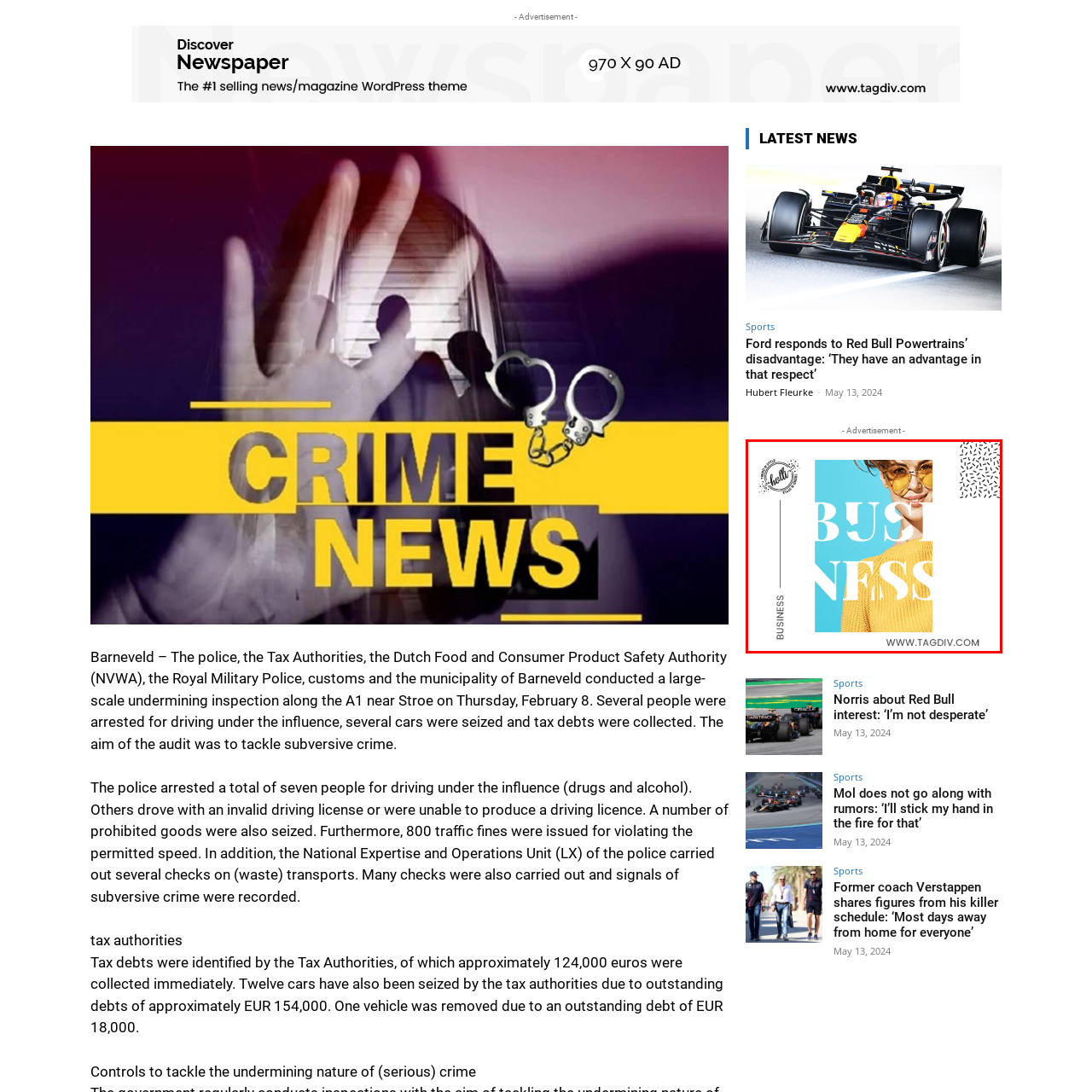What is the background color of the image?
Review the image area surrounded by the red bounding box and give a detailed answer to the question.

The background of the image is a striking blue color that complements the woman's bright yellow sweater and enhances the overall modern and stylish feel of the advertisement.